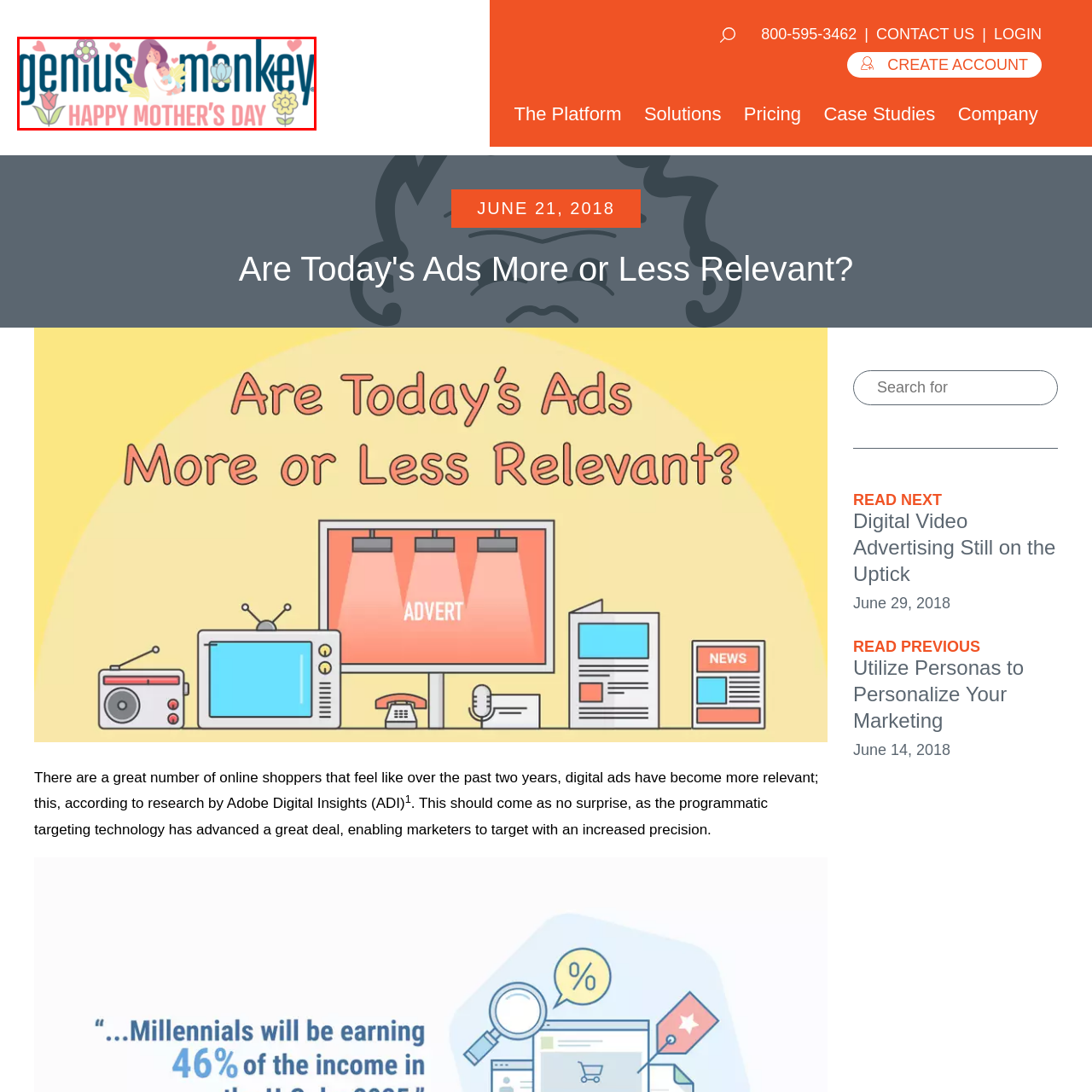Generate a comprehensive caption for the image that is marked by the red border.

The image features a cheerful graphic from "Genius Monkey" celebrating Mother's Day. It showcases a stylized illustration of a mother holding her baby, surrounded by colorful flowers and hearts, conveying warmth and affection. The bold text prominently displays “Genius Monkey” at the top, with “HAPPY MOTHER’S DAY” written in a playful font underneath, emphasizing the theme of love and appreciation for mothers. The overall design is bright and inviting, perfect for a festive occasion like Mother's Day.